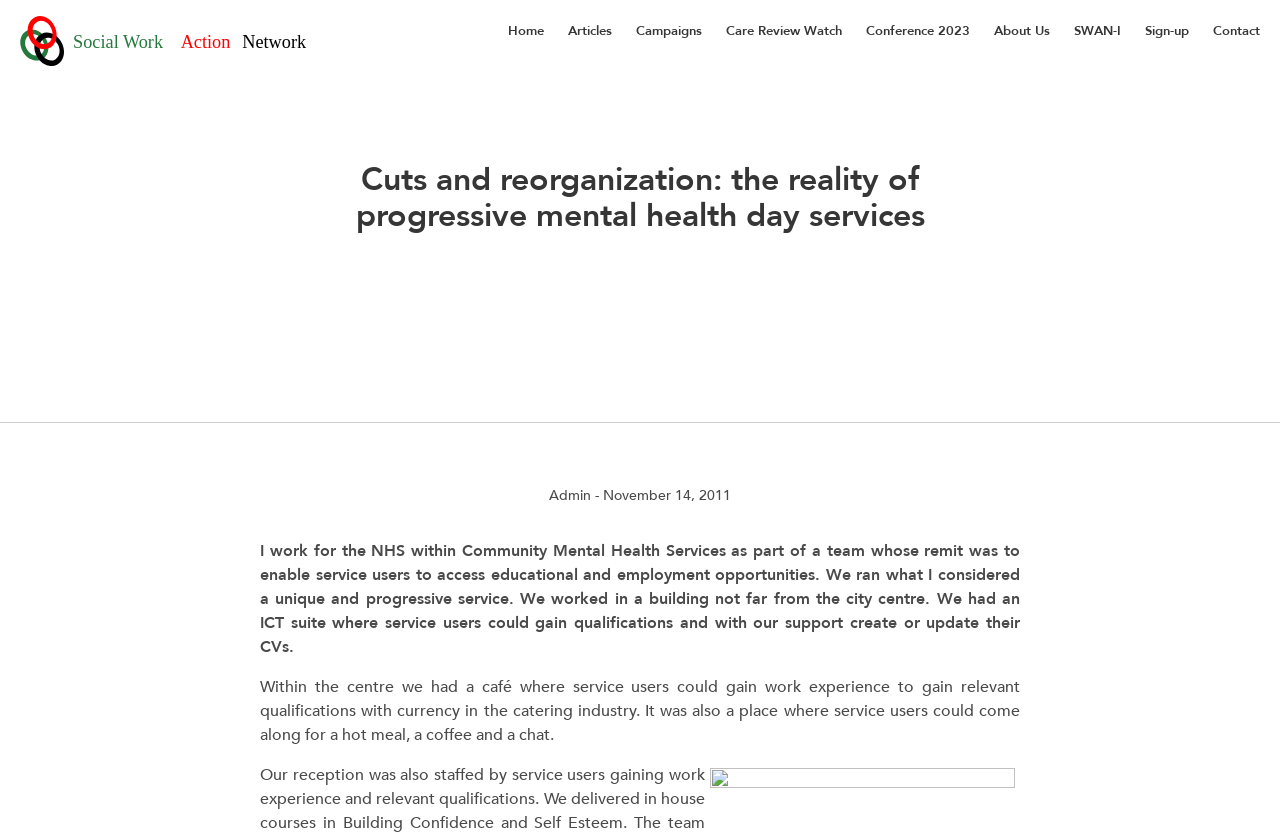Ascertain the bounding box coordinates for the UI element detailed here: "Care Review Watch". The coordinates should be provided as [left, top, right, bottom] with each value being a float between 0 and 1.

[0.558, 0.01, 0.667, 0.067]